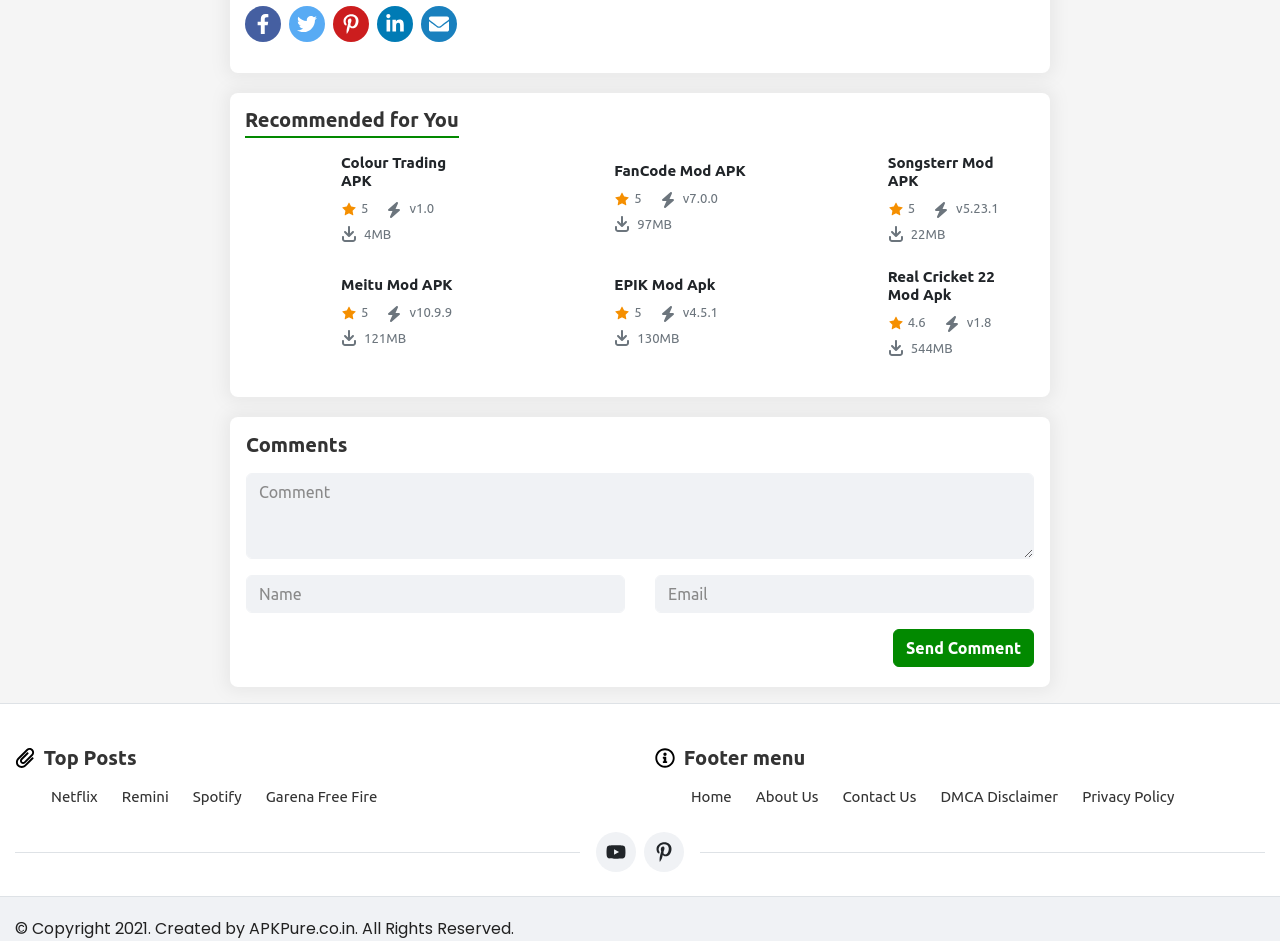Analyze the image and provide a detailed answer to the question: What is the name of the first APK in the recommended list?

The first APK in the recommended list is Colour Trading APK, which is displayed with its image, name, version, and size.